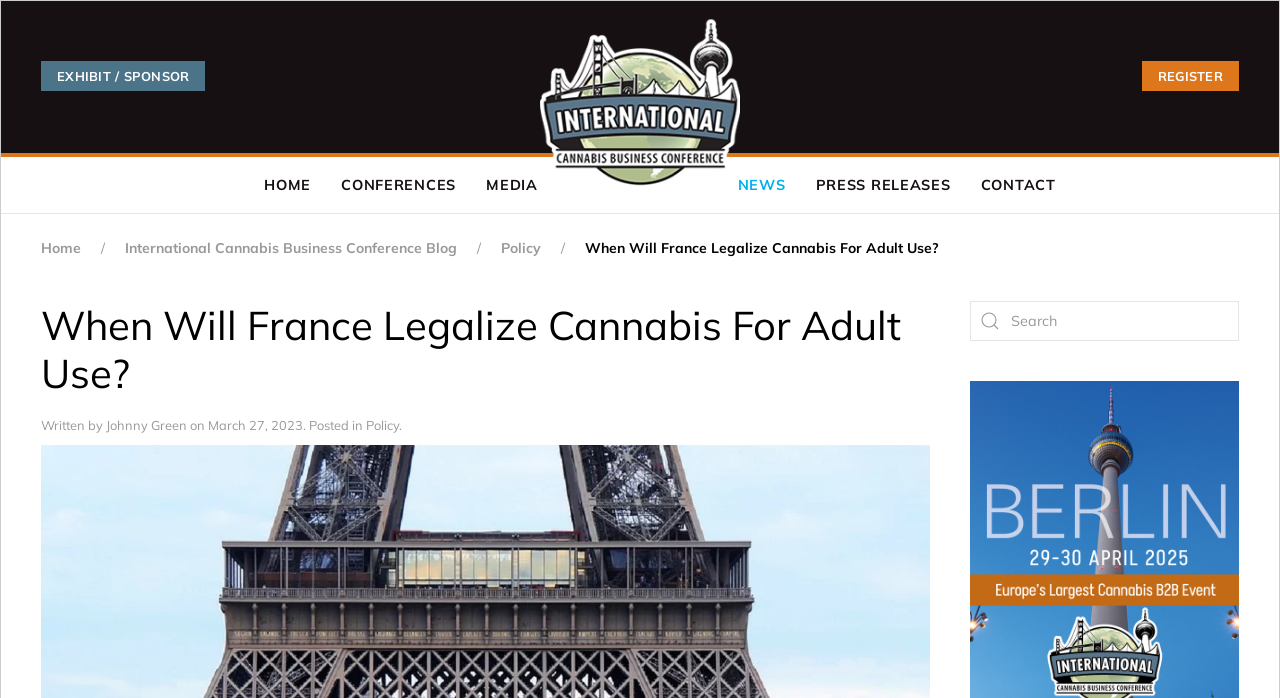Given the following UI element description: "aria-label="Search" name="s" placeholder="Search"", find the bounding box coordinates in the webpage screenshot.

[0.757, 0.432, 0.968, 0.489]